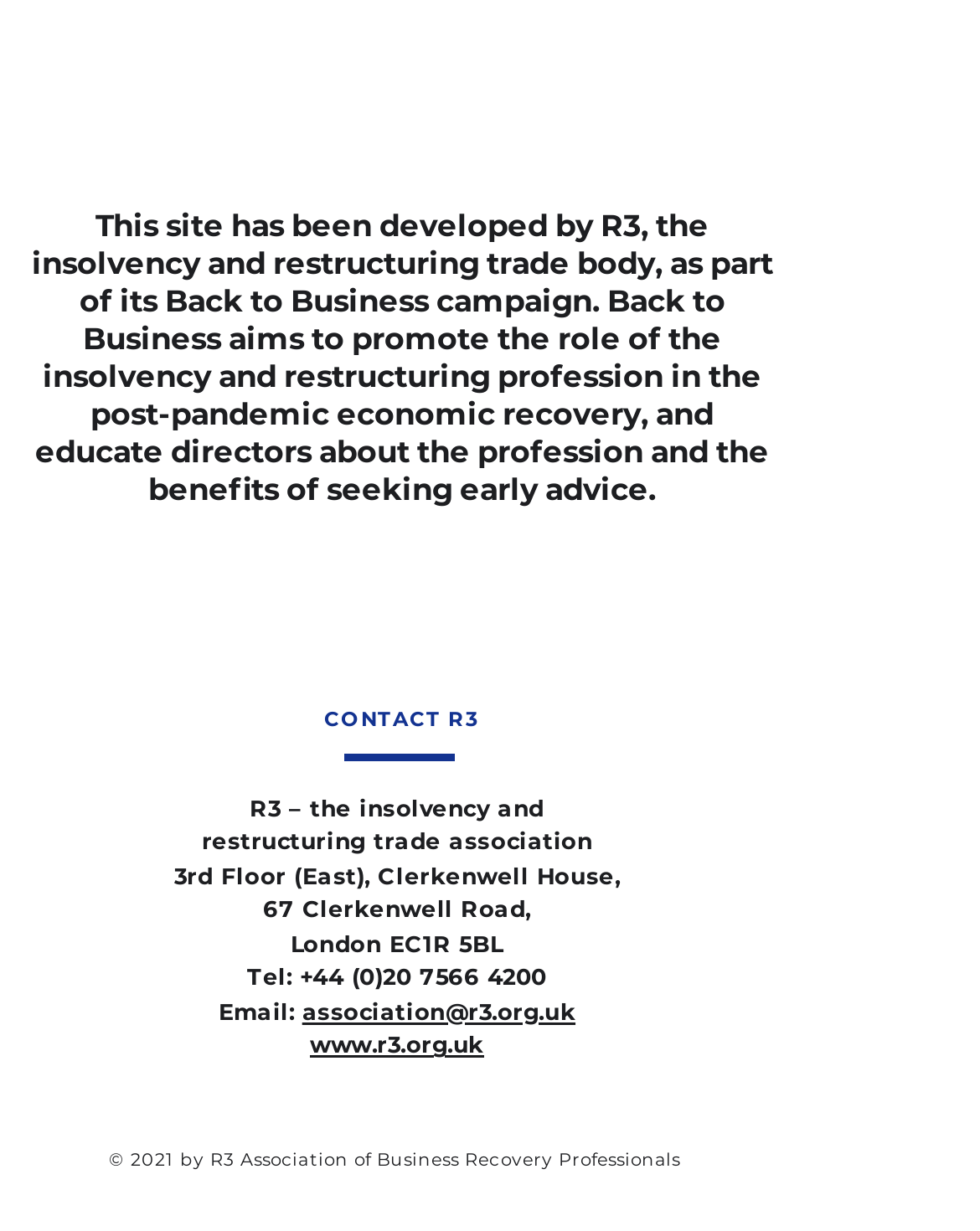Please determine the bounding box coordinates for the UI element described here. Use the format (top-left x, top-left y, bottom-right x, bottom-right y) with values bounded between 0 and 1: aria-label="LinkedIn"

[0.303, 0.46, 0.392, 0.532]